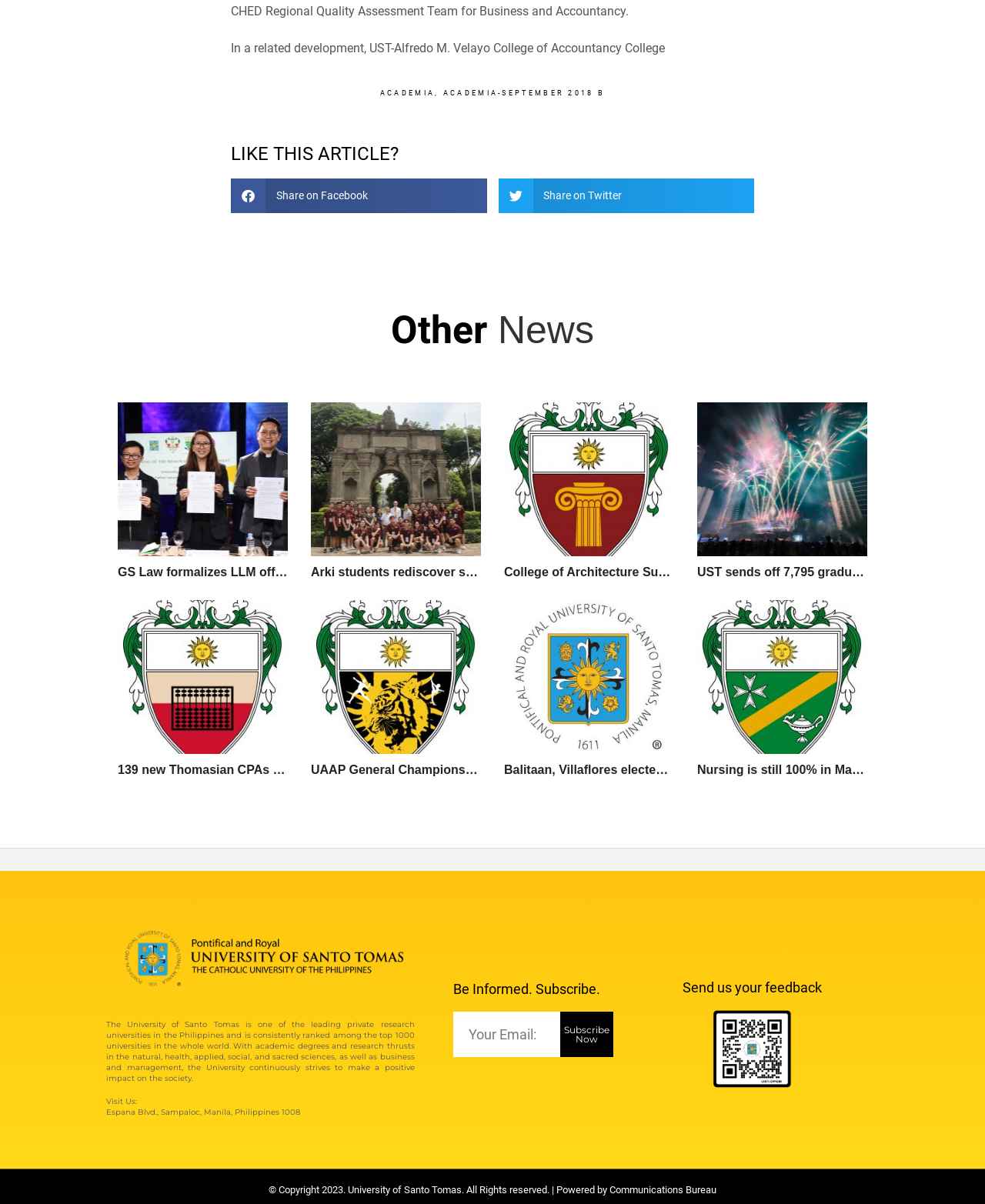Select the bounding box coordinates of the element I need to click to carry out the following instruction: "Read the article about GS Law formalizes LLM offering to FSUU in a MoA signing ceremony".

[0.12, 0.47, 0.528, 0.48]